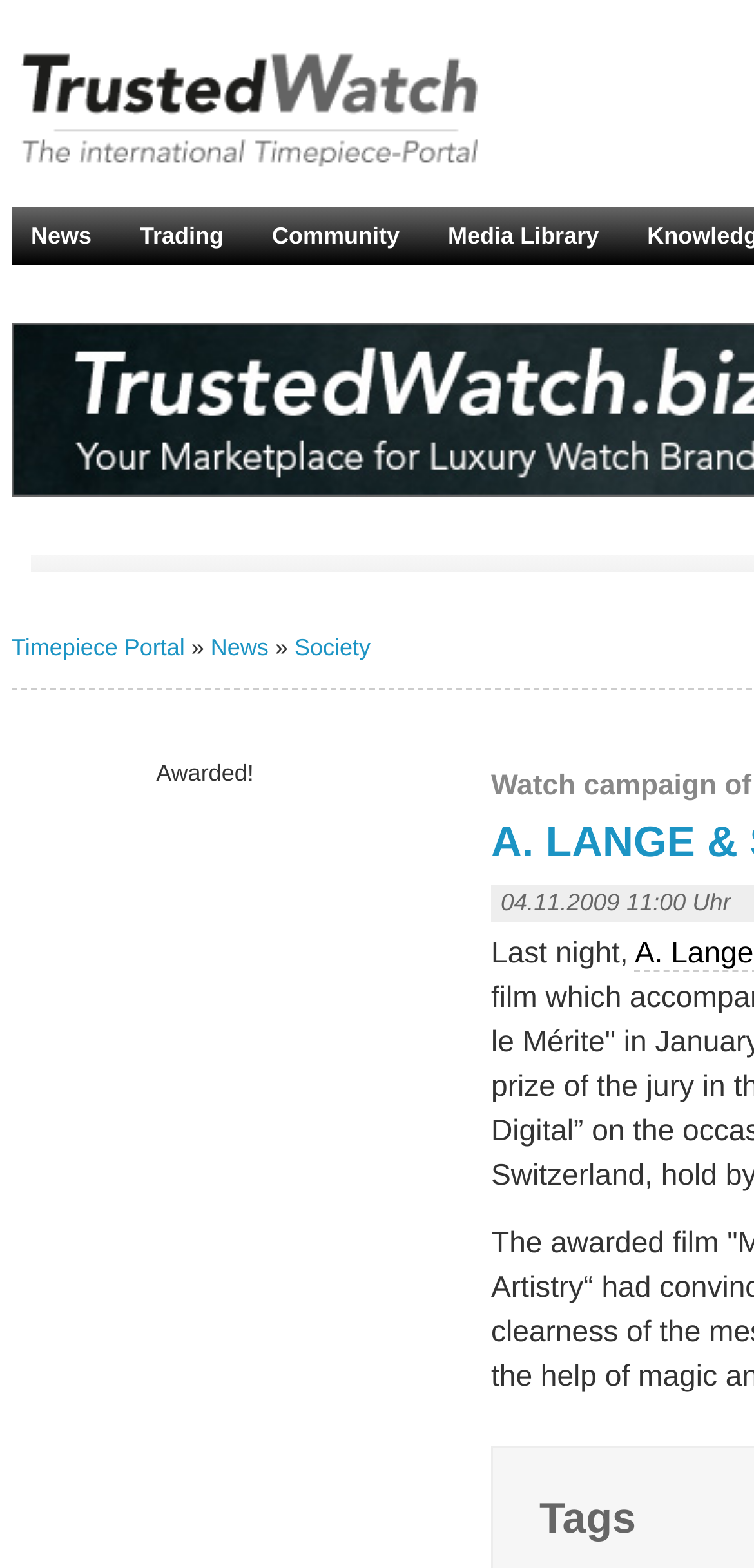What is the name of the portal?
Using the visual information from the image, give a one-word or short-phrase answer.

Timepiece Portal